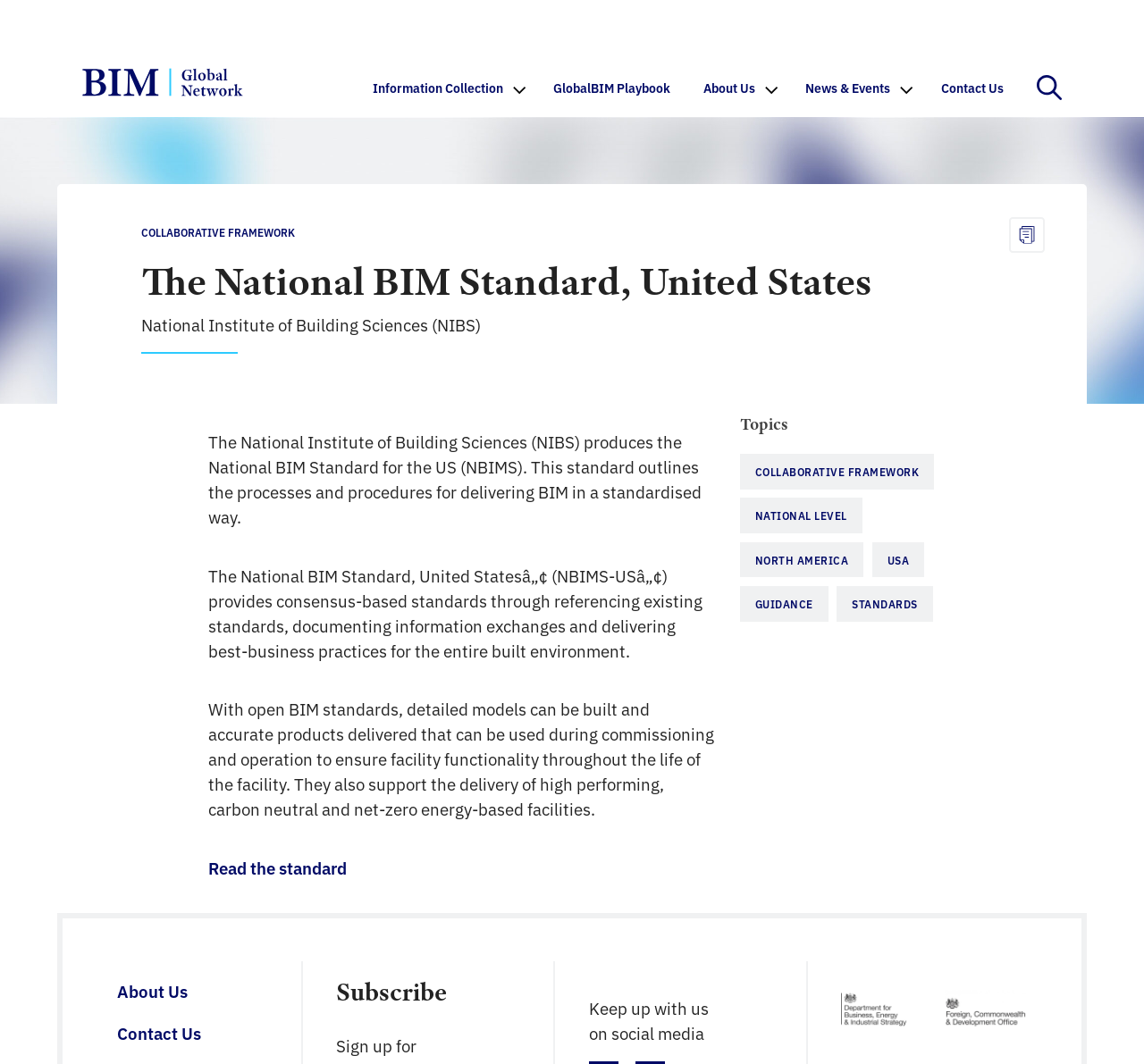Specify the bounding box coordinates of the element's area that should be clicked to execute the given instruction: "Read the standard". The coordinates should be four float numbers between 0 and 1, i.e., [left, top, right, bottom].

[0.182, 0.803, 0.303, 0.826]